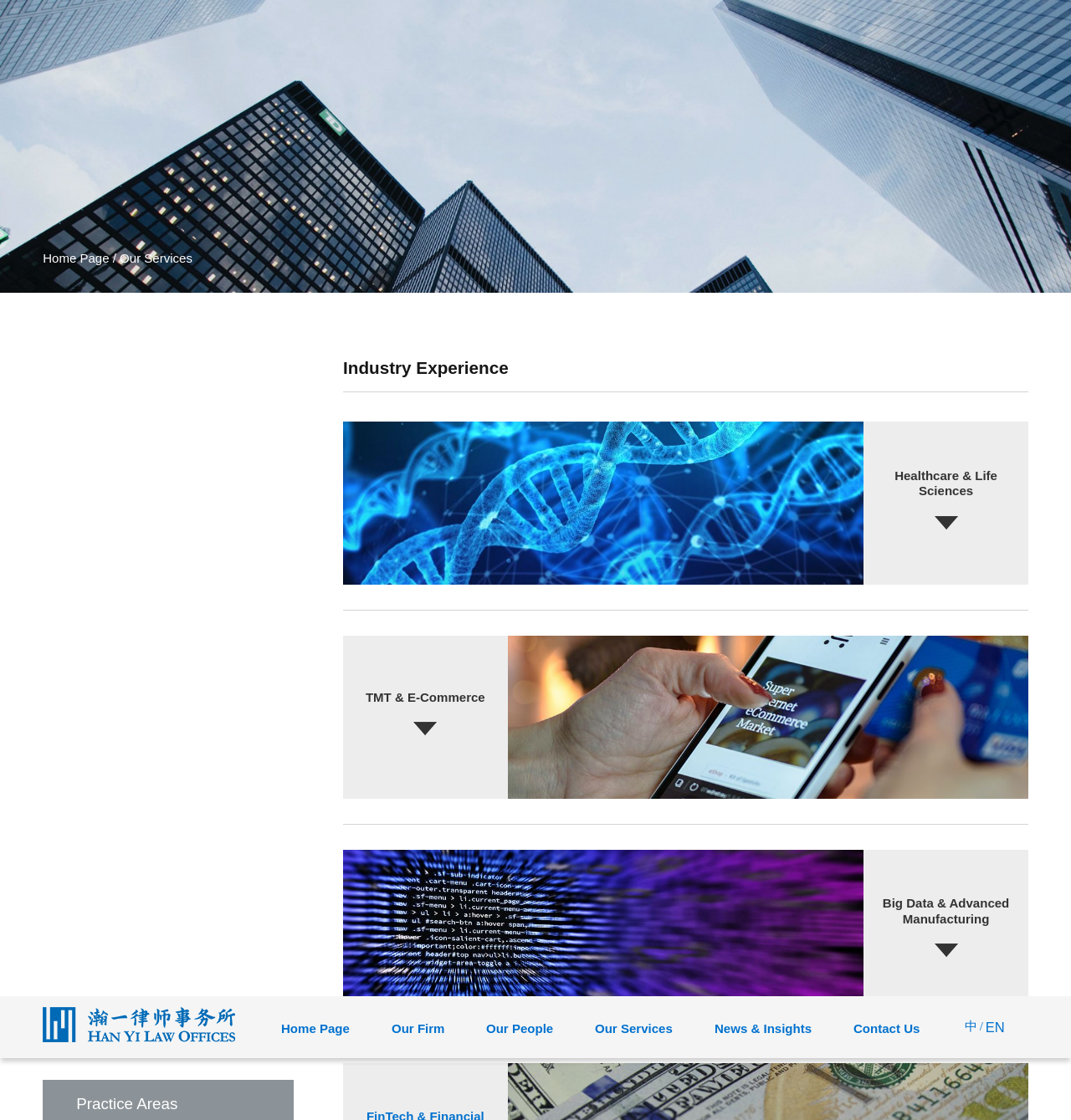Find the bounding box coordinates for the area you need to click to carry out the instruction: "explore our services". The coordinates should be four float numbers between 0 and 1, indicated as [left, top, right, bottom].

[0.556, 0.023, 0.628, 0.034]